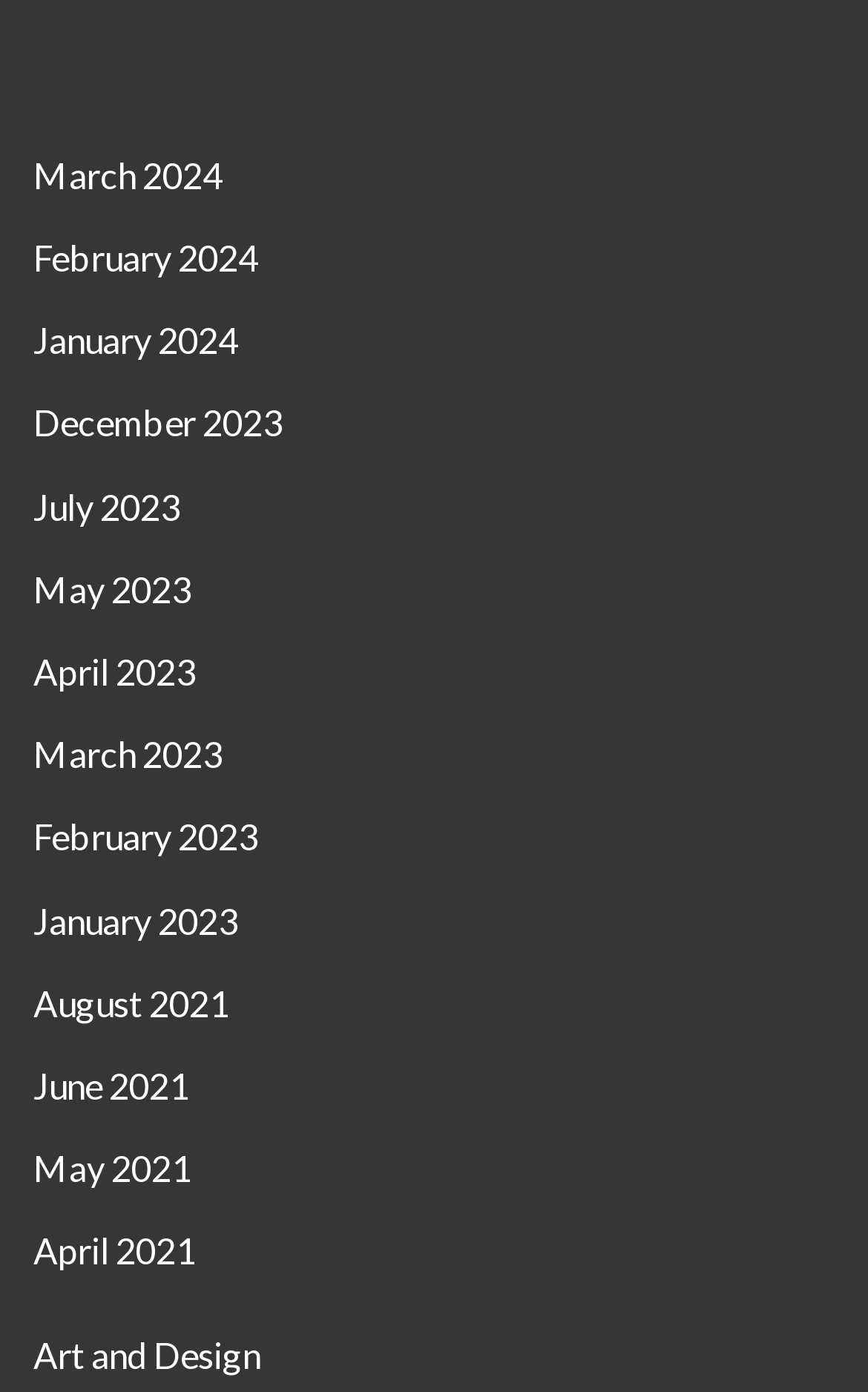Please identify the coordinates of the bounding box for the clickable region that will accomplish this instruction: "Browse April 2021".

[0.038, 0.883, 0.226, 0.914]